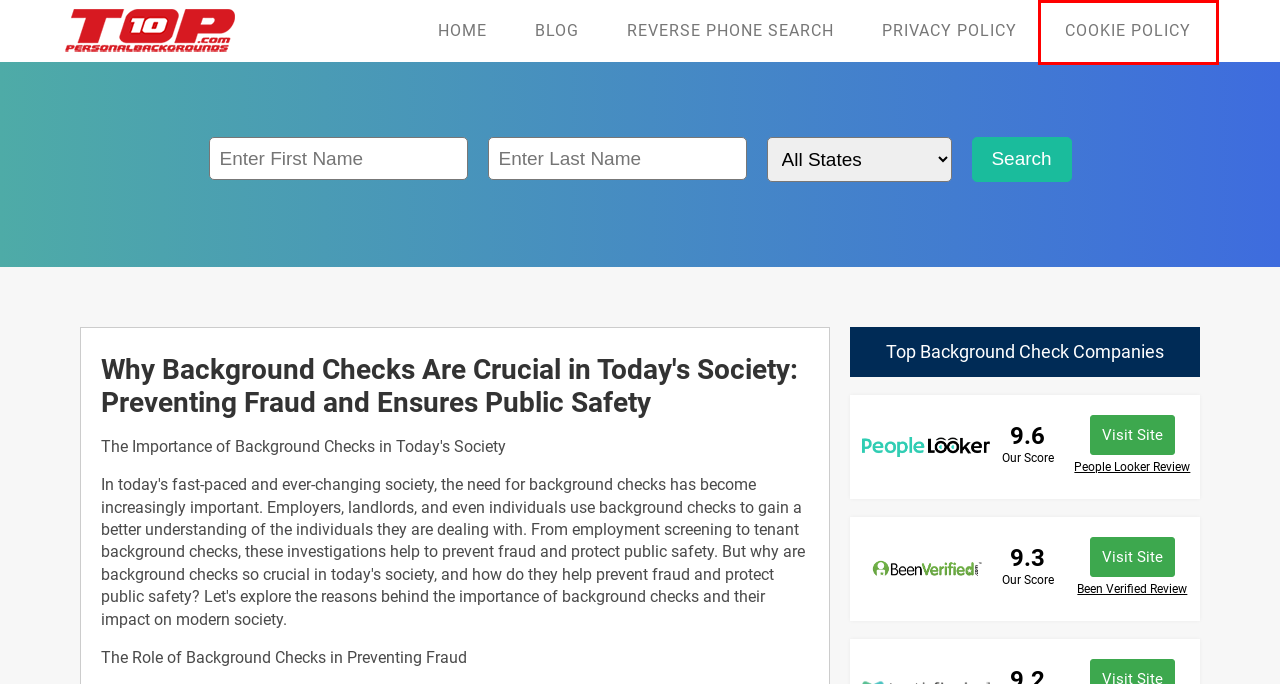Take a look at the provided webpage screenshot featuring a red bounding box around an element. Select the most appropriate webpage description for the page that loads after clicking on the element inside the red bounding box. Here are the candidates:
A. Top 5 Reverse Number Lookup
B. Spokeo - People Search | White Pages | Reverse Phone Lookup
C. Top Background Check Review Sites
D. Privacy Policy - Top Background Check Review Sites
E. Cookie Policy - Top Background Check Review Sites
F. Spokeo - Top Background Check Review Sites
G. People Looker - Top Background Check Review Sites
H. Been Verified - Top Background Check Review Sites

E